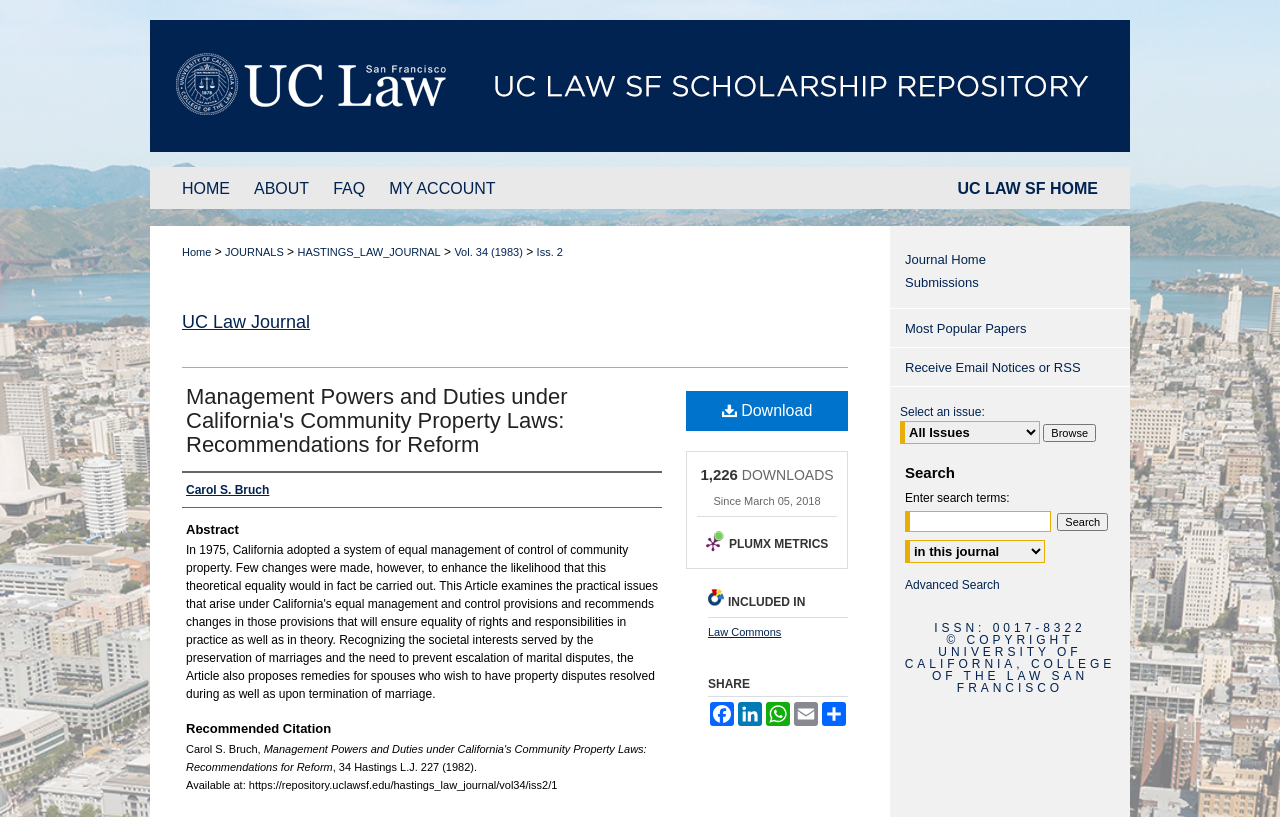Identify the primary heading of the webpage and provide its text.

UC Law Journal